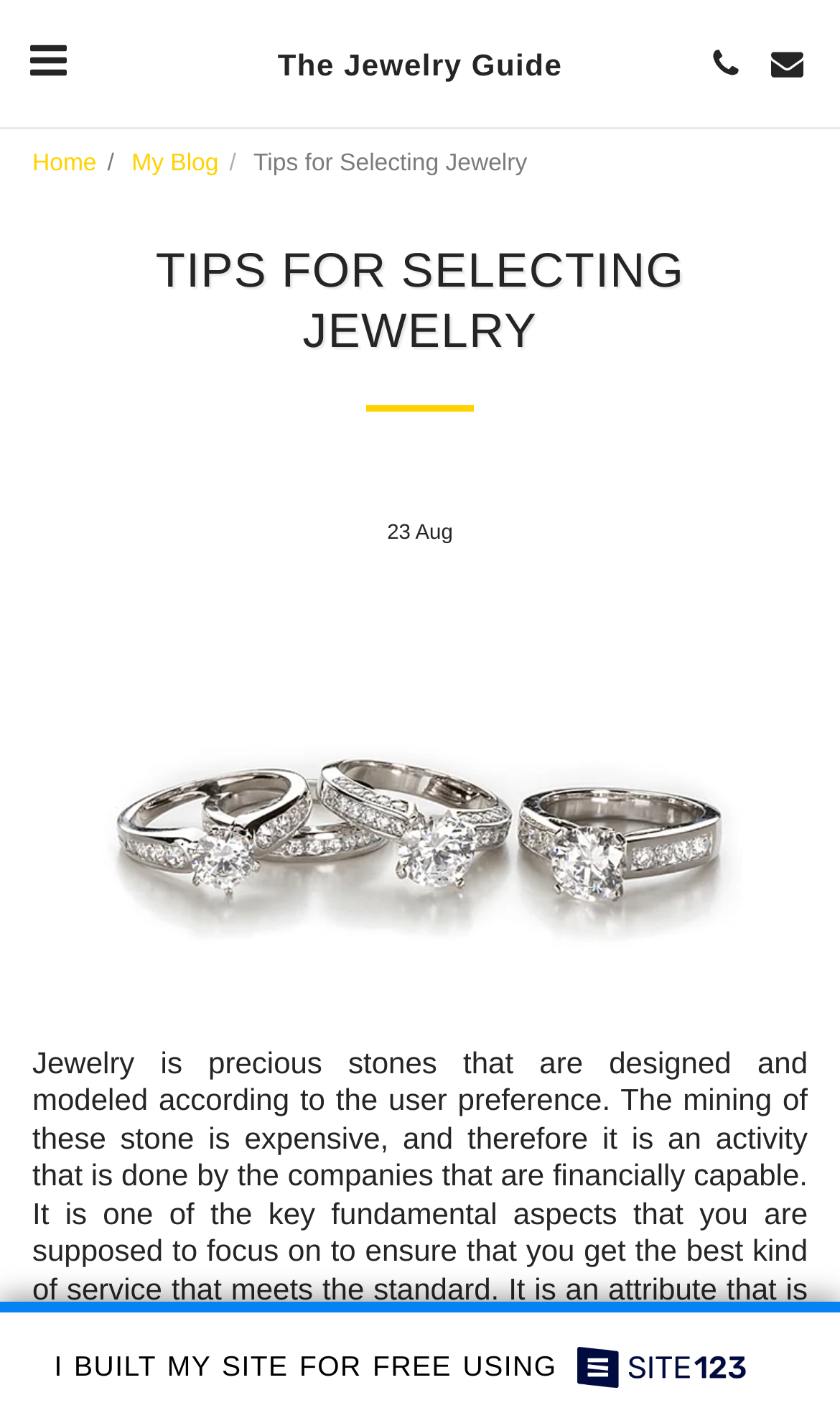What is the date of the latest article?
Refer to the image and provide a one-word or short phrase answer.

8/23/2018